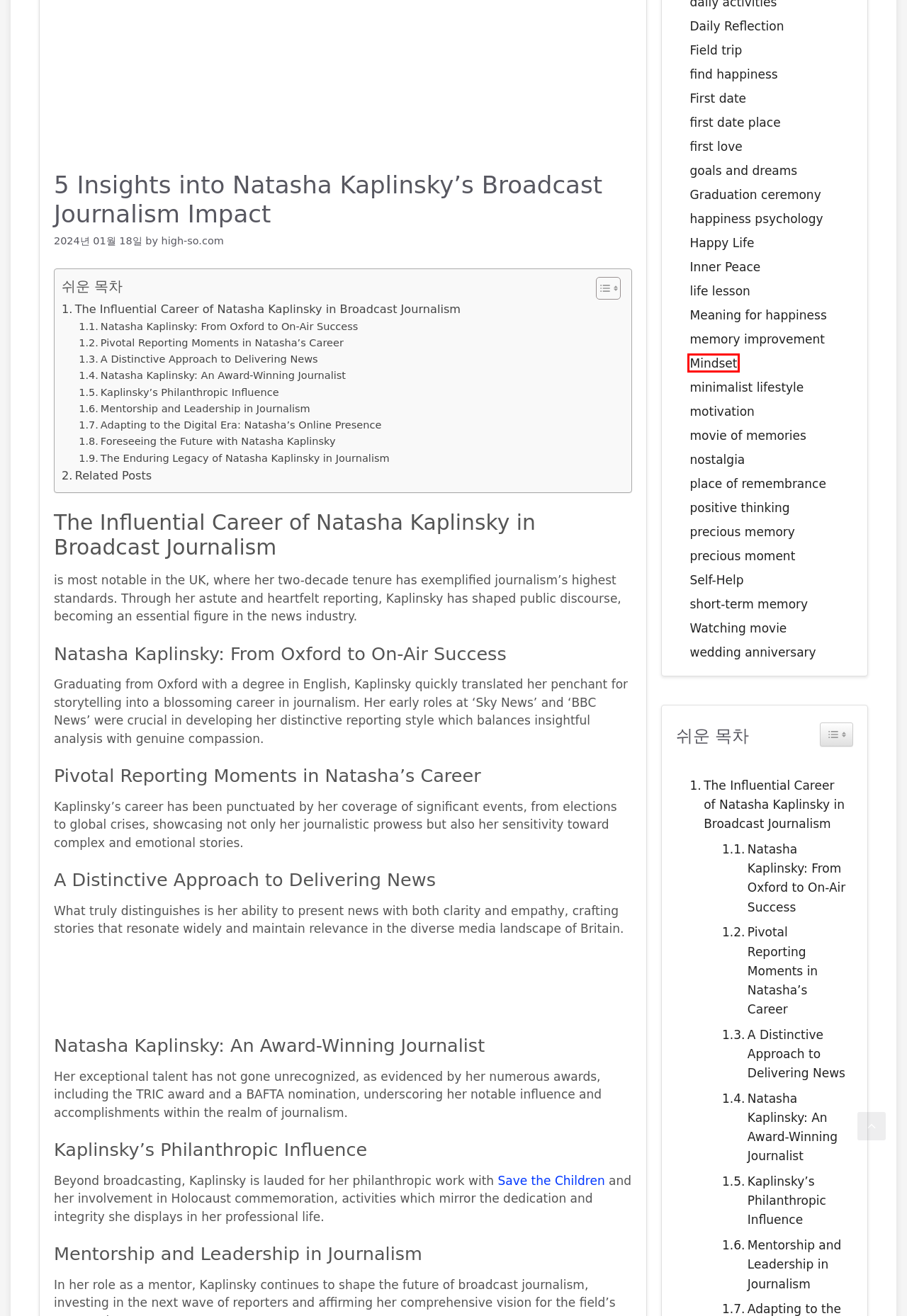Observe the provided screenshot of a webpage with a red bounding box around a specific UI element. Choose the webpage description that best fits the new webpage after you click on the highlighted element. These are your options:
A. positive thinking - Oasis of thought
B. place of remembrance - Oasis of thought
C. Happy Life - Oasis of thought
D. high-so.com - Oasis of thought
E. nostalgia - Oasis of thought
F. Mindset - Oasis of thought
G. Daily Reflection - Oasis of thought
H. first date place - Oasis of thought

F